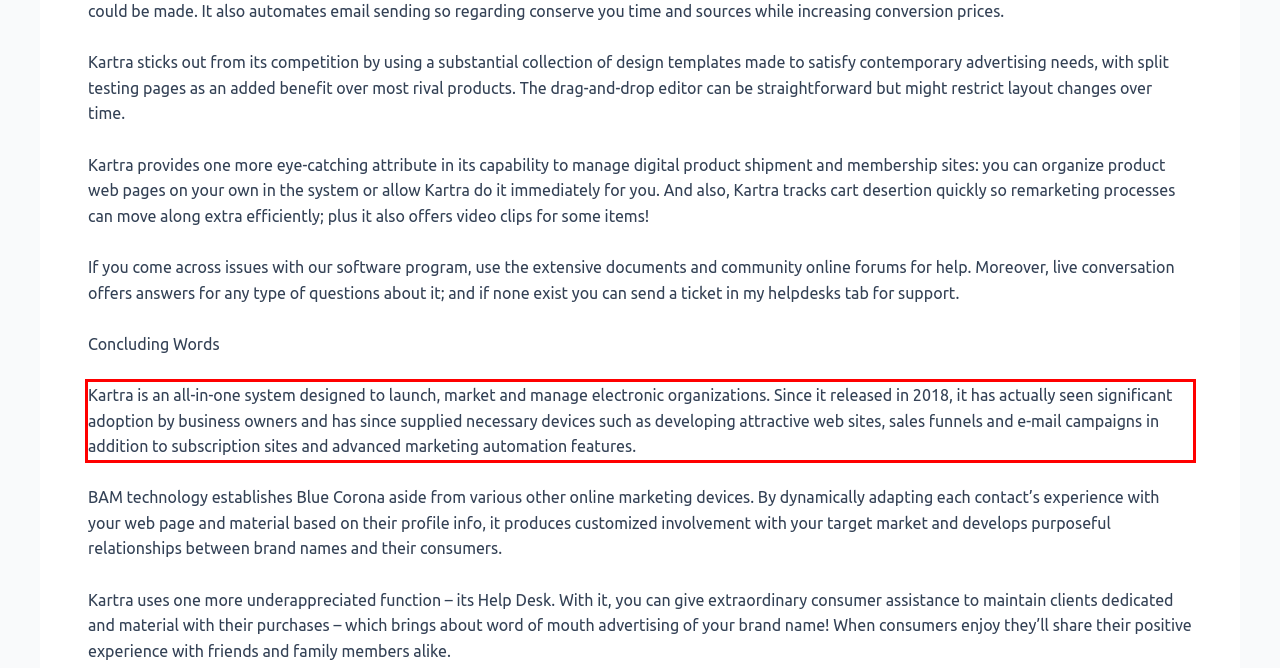Please perform OCR on the text within the red rectangle in the webpage screenshot and return the text content.

Kartra is an all-in-one system designed to launch, market and manage electronic organizations. Since it released in 2018, it has actually seen significant adoption by business owners and has since supplied necessary devices such as developing attractive web sites, sales funnels and e-mail campaigns in addition to subscription sites and advanced marketing automation features.